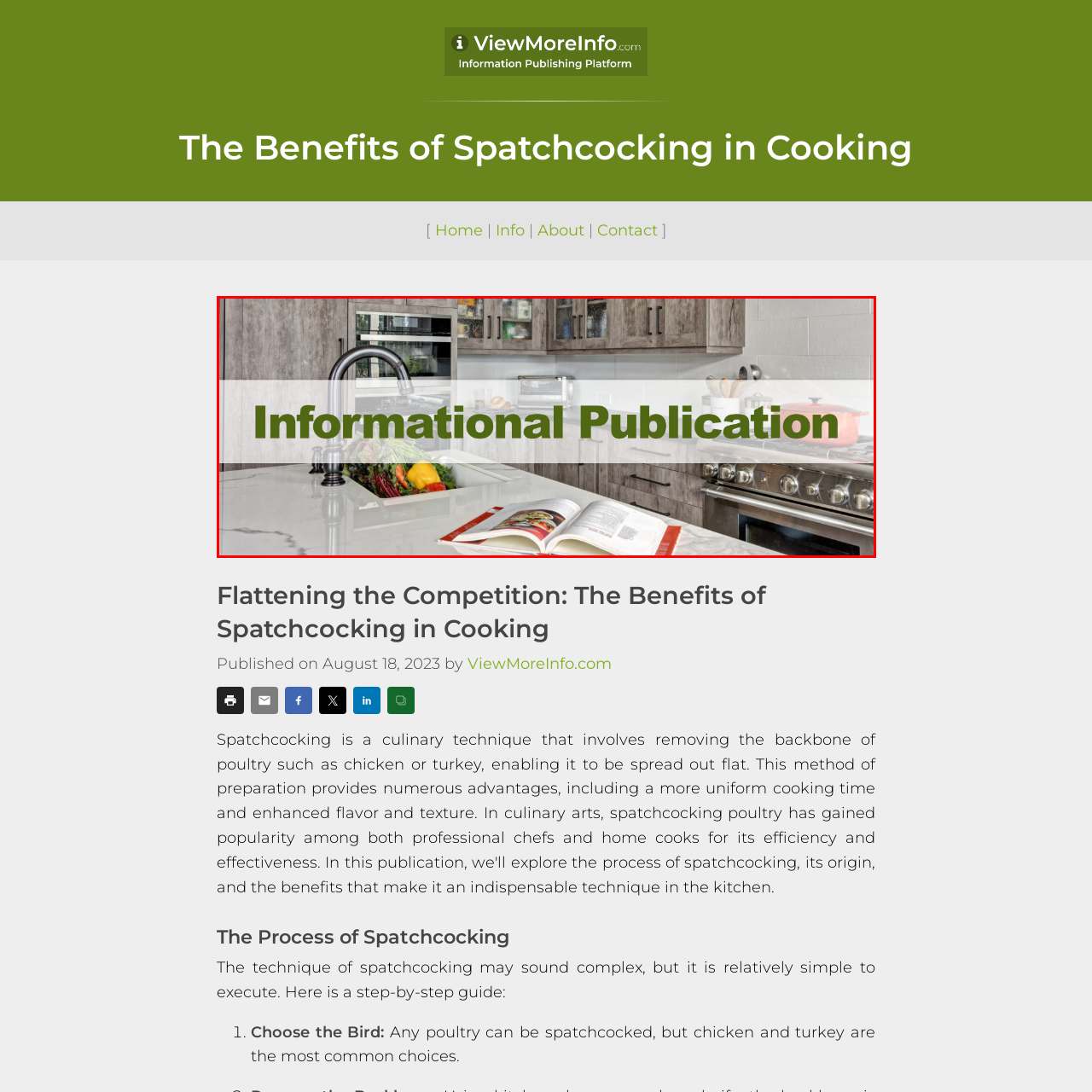Elaborate on the scene depicted inside the red bounding box.

The image showcases a contemporary kitchen environment that highlights a stylish, functional space. In this well-designed kitchen, a modern faucet is seen above a sink that contains fresh produce, indicative of a focus on healthy cooking. The countertop boasts a lavish marble finish and is adorned with a vibrant array of fruits and vegetables. An open cookbook lies on the countertop, suggesting an invitation to explore culinary techniques, particularly those related to the cooking method discussed in the article. Above the serene and organized setting, bold text announces "Informational Publication," emphasizing the educational aspect of the content related to cooking and culinary skills. The overall ambiance conveys a blend of modern aesthetics and practical functionality, ideal for any cooking enthusiast looking to enhance their craft.